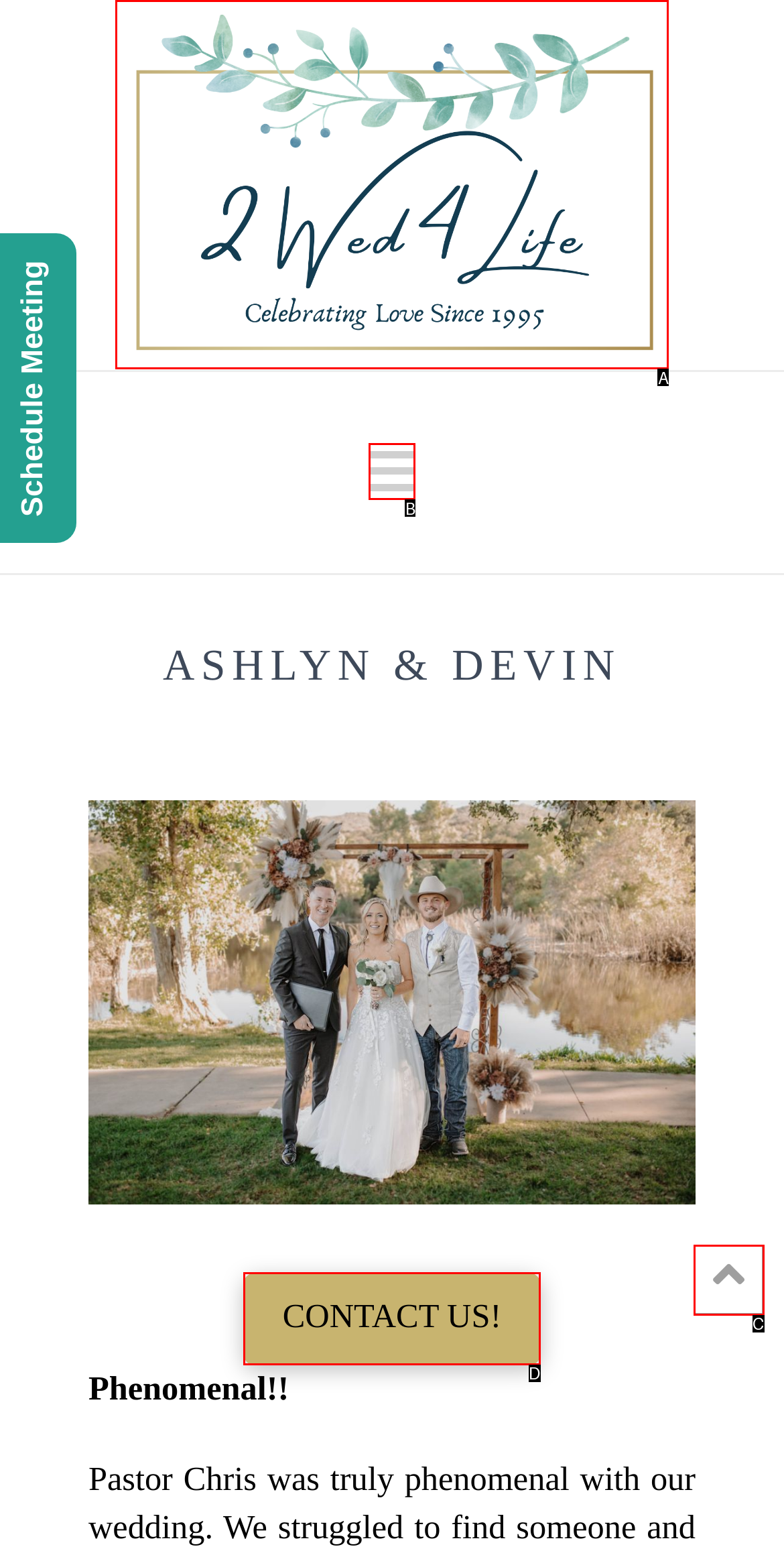Identify the HTML element that corresponds to the following description: CONTACT US!. Provide the letter of the correct option from the presented choices.

D